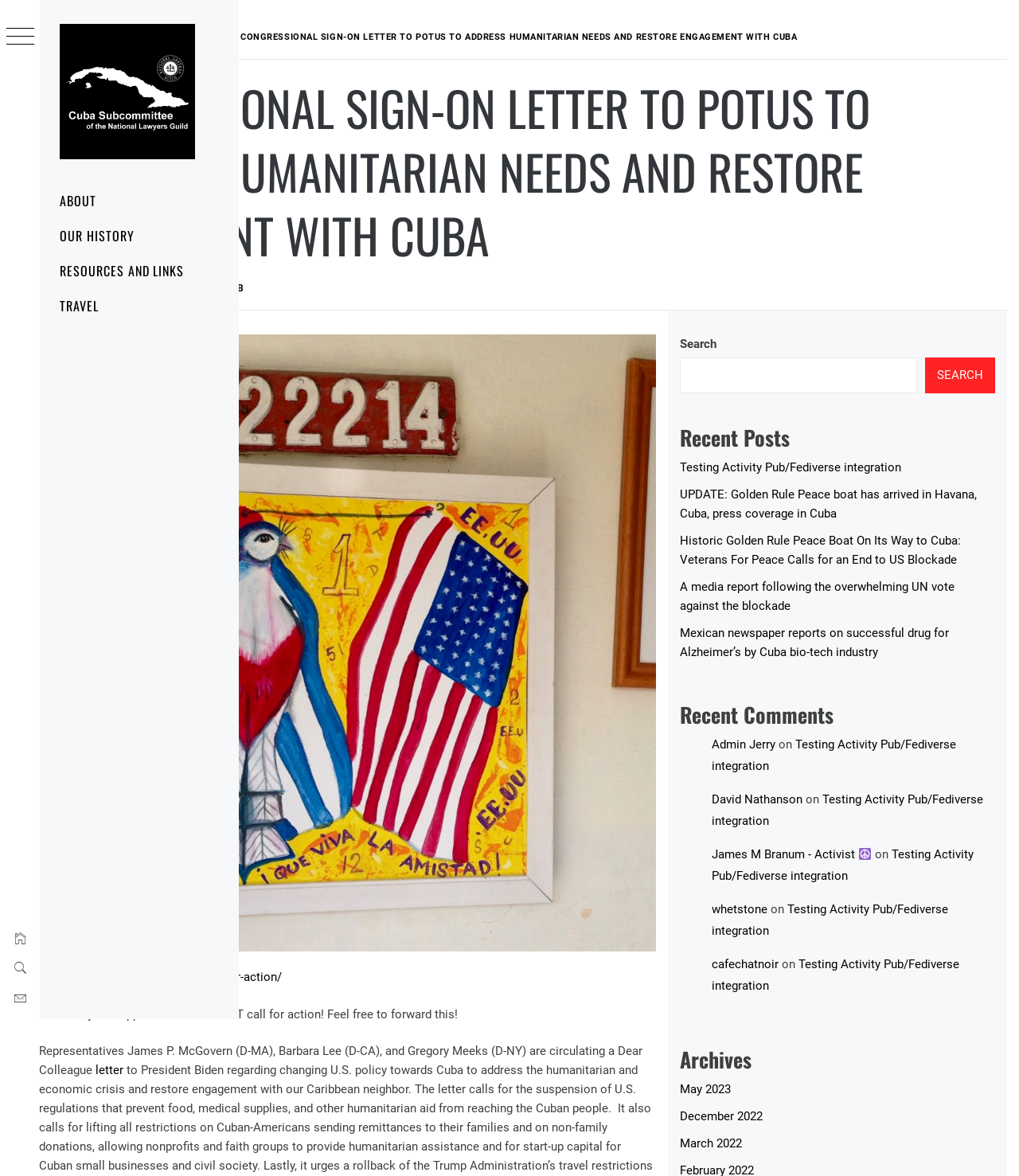Use a single word or phrase to answer the question: What is the topic of the congressional sign-on letter?

Humanitarian needs and engagement with Cuba